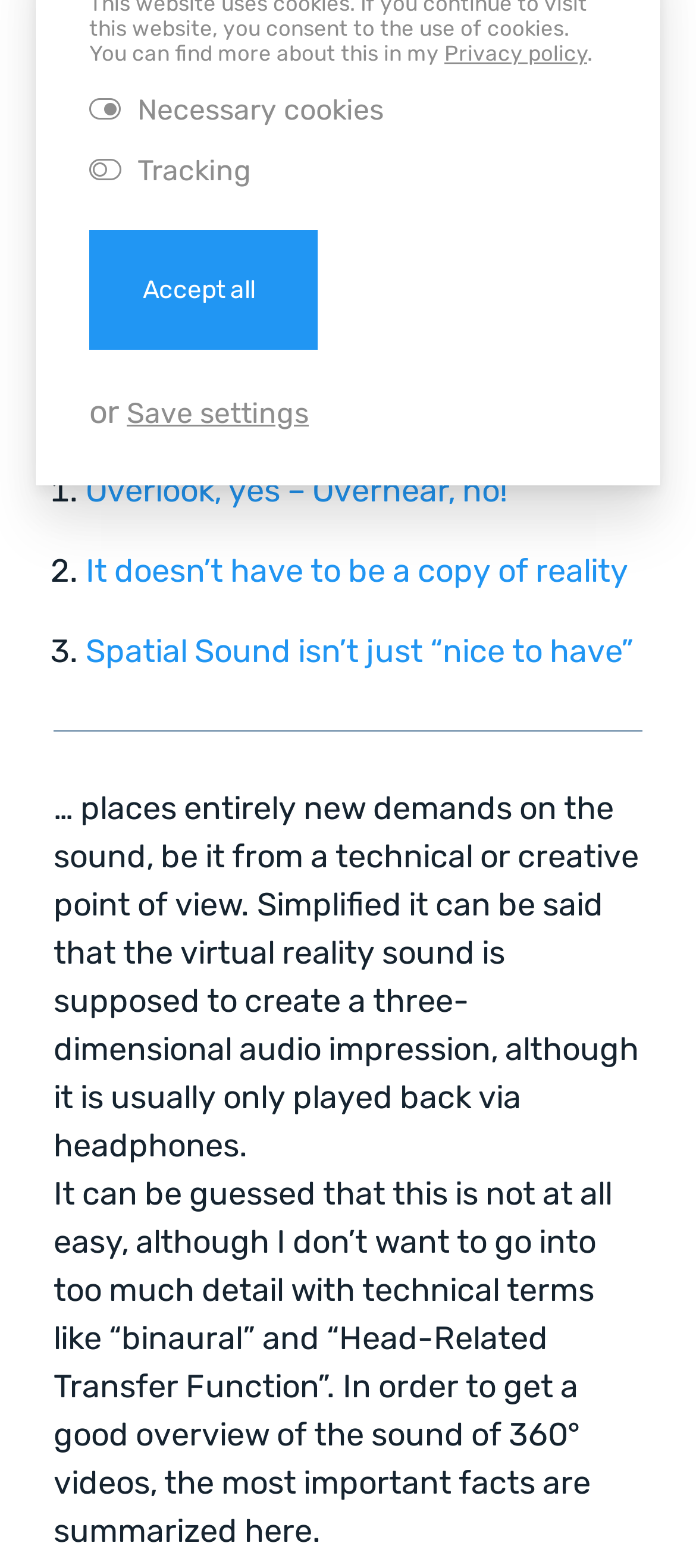Please determine the bounding box coordinates, formatted as (top-left x, top-left y, bottom-right x, bottom-right y), with all values as floating point numbers between 0 and 1. Identify the bounding box of the region described as: Overlook, yes – Overhear, no!

[0.123, 0.301, 0.728, 0.326]